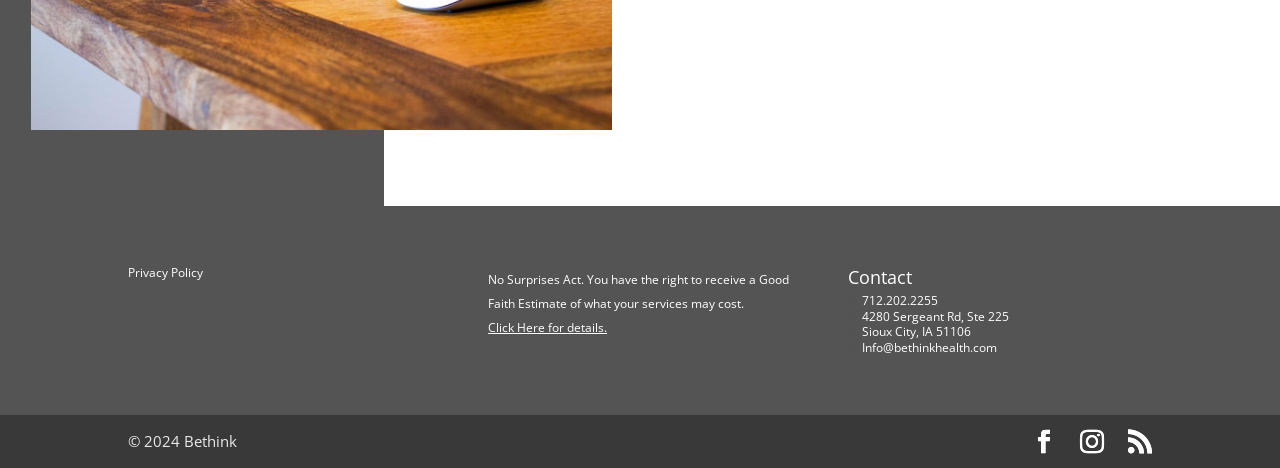How many social media links are there?
Please ensure your answer to the question is detailed and covers all necessary aspects.

I counted the social media links at the bottom of the page, which are represented by icons. There are three social media links.